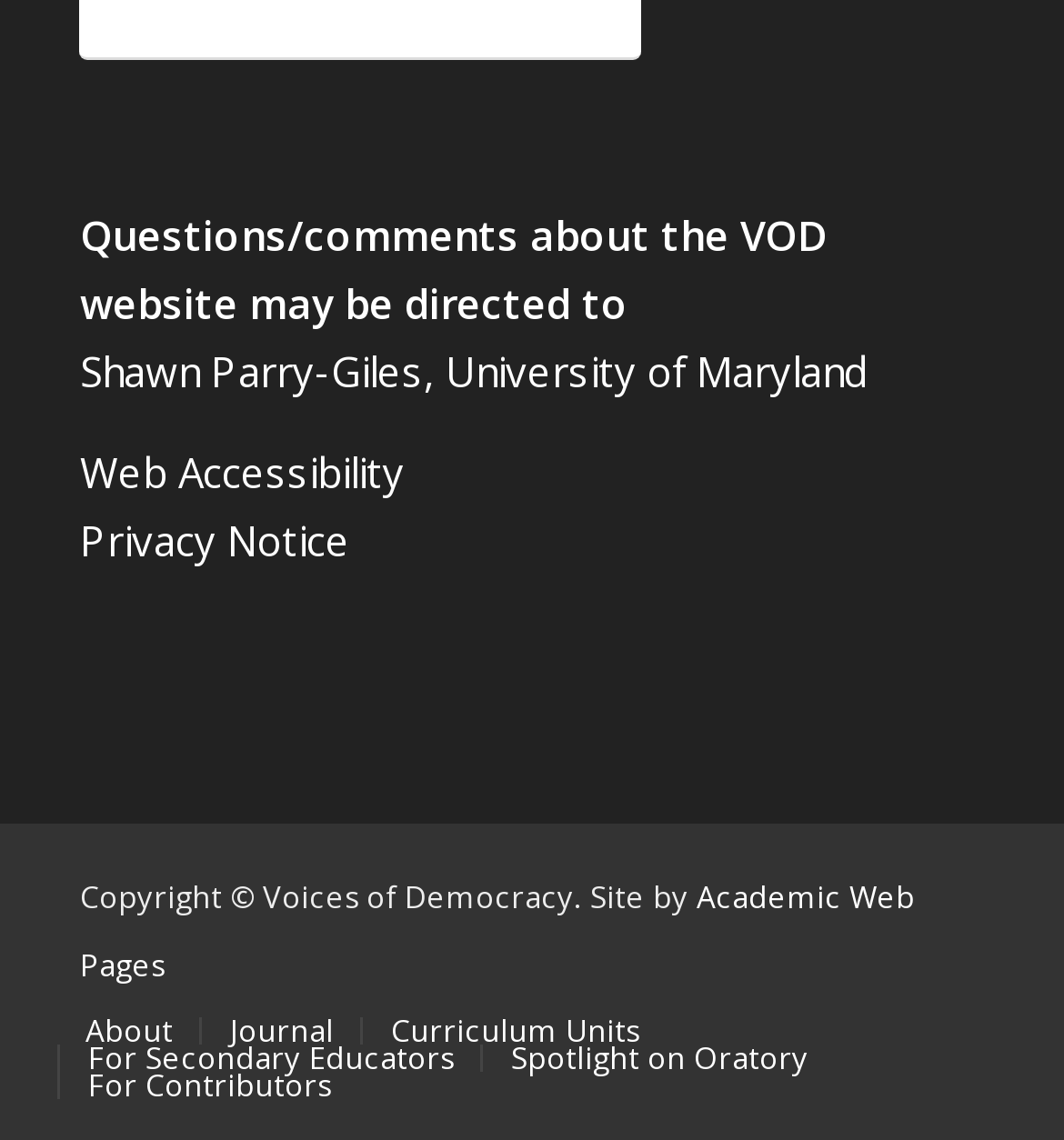How many main menu items are available?
Answer the question with a detailed and thorough explanation.

The main menu is located at the bottom of the page and contains 6 menu items: 'About', 'Journal', 'Curriculum Units', 'For Secondary Educators', 'Spotlight on Oratory', and 'For Contributors'.